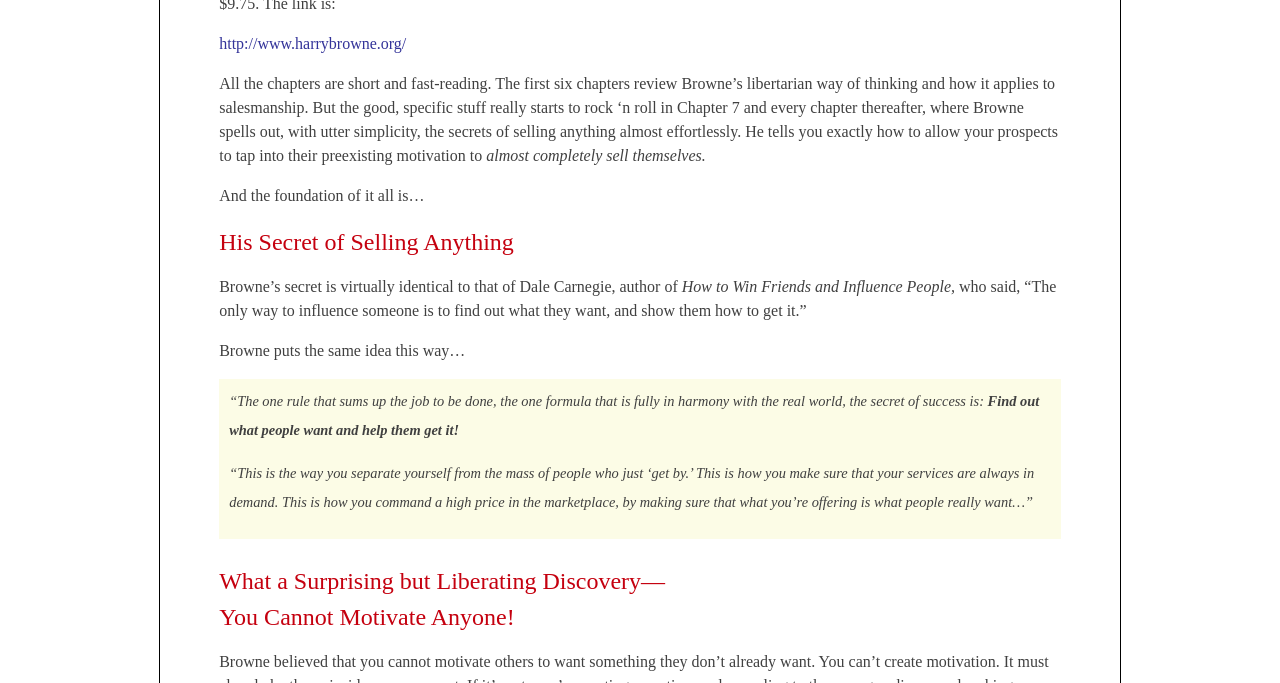What is the main idea of Chapter 7 and subsequent chapters of Harry Browne's book?
Please interpret the details in the image and answer the question thoroughly.

The webpage mentions that Chapter 7 and subsequent chapters of Harry Browne's book focus on the secrets of selling anything almost effortlessly, with utter simplicity.